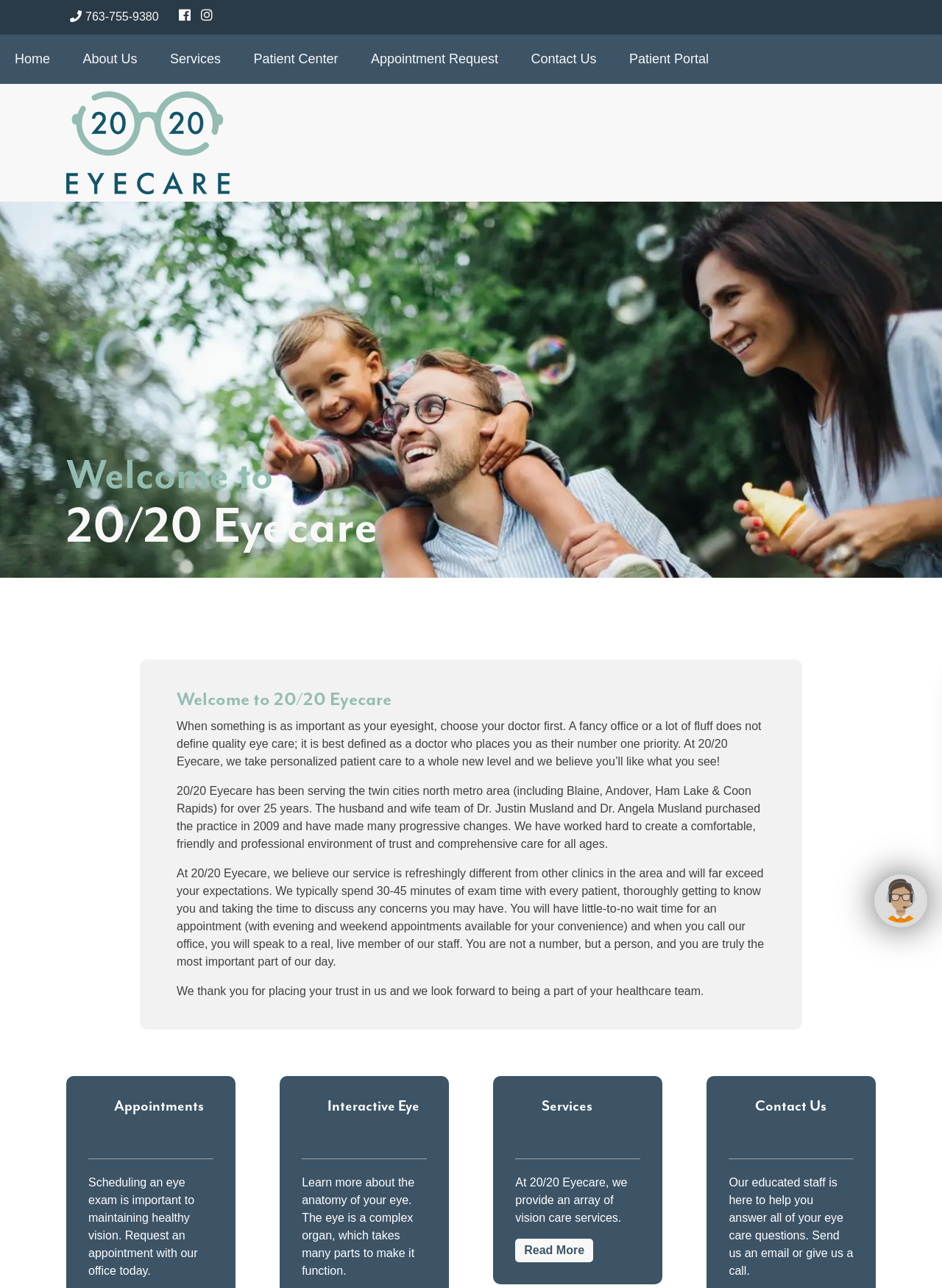What is the name of the eye care center?
Analyze the image and provide a thorough answer to the question.

I found the name of the eye care center by looking at the header section of the webpage, where it says '20/20 Eyecare' in a prominent font.